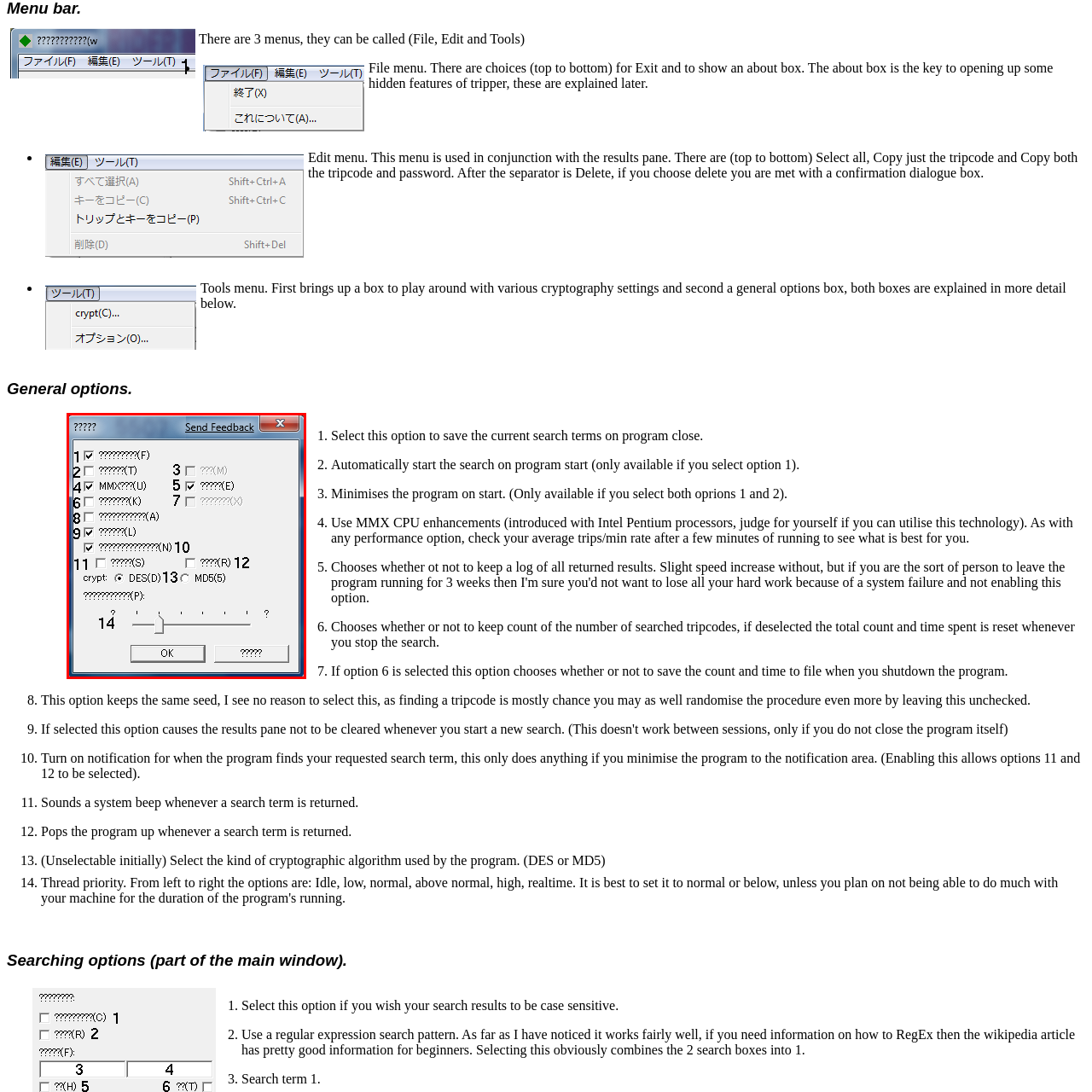Inspect the image bordered by the red bounding box and supply a comprehensive response to the upcoming question based on what you see in the image: What is the function of the 'OK' button?

The 'OK' button is likely used to confirm the user's selections and apply the changes made in the dialog window, as it is a common convention in software applications.